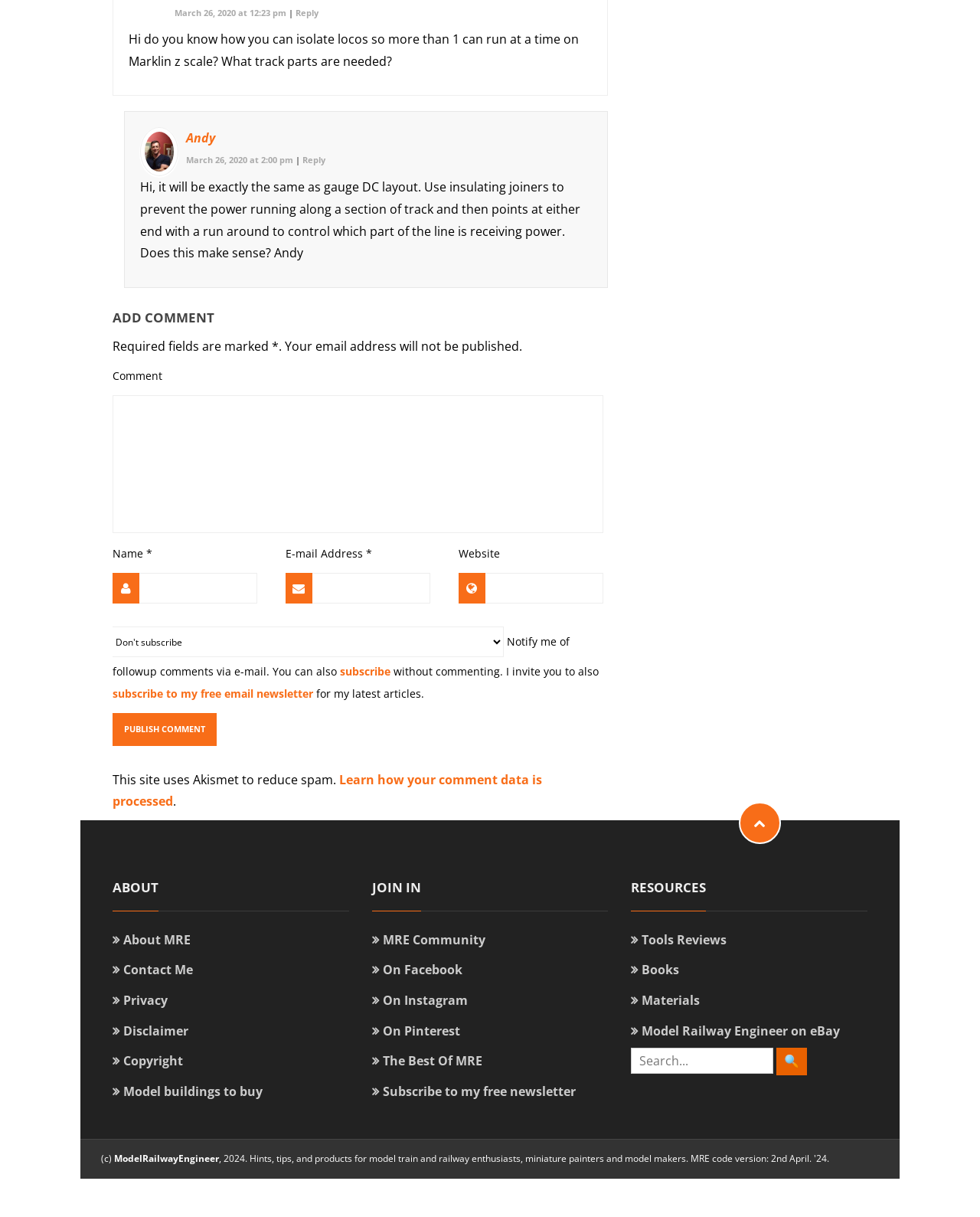Based on the element description "Contact Me", predict the bounding box coordinates of the UI element.

[0.115, 0.79, 0.197, 0.804]